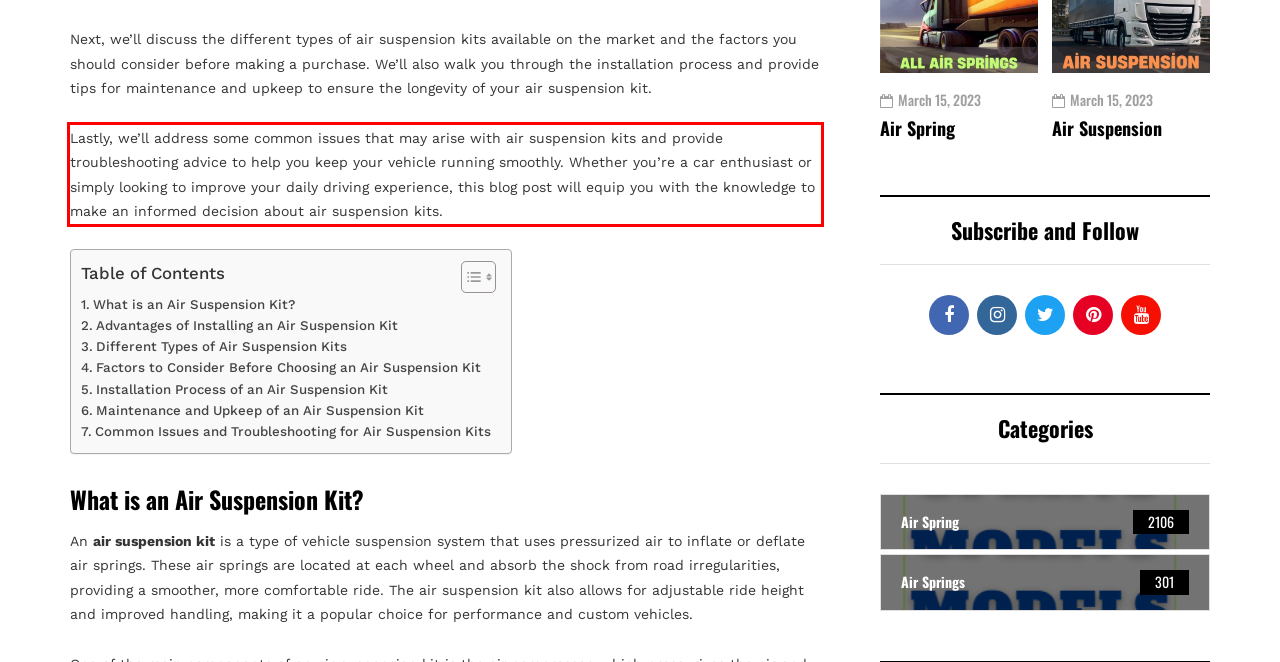Review the screenshot of the webpage and recognize the text inside the red rectangle bounding box. Provide the extracted text content.

Lastly, we’ll address some common issues that may arise with air suspension kits and provide troubleshooting advice to help you keep your vehicle running smoothly. Whether you’re a car enthusiast or simply looking to improve your daily driving experience, this blog post will equip you with the knowledge to make an informed decision about air suspension kits.